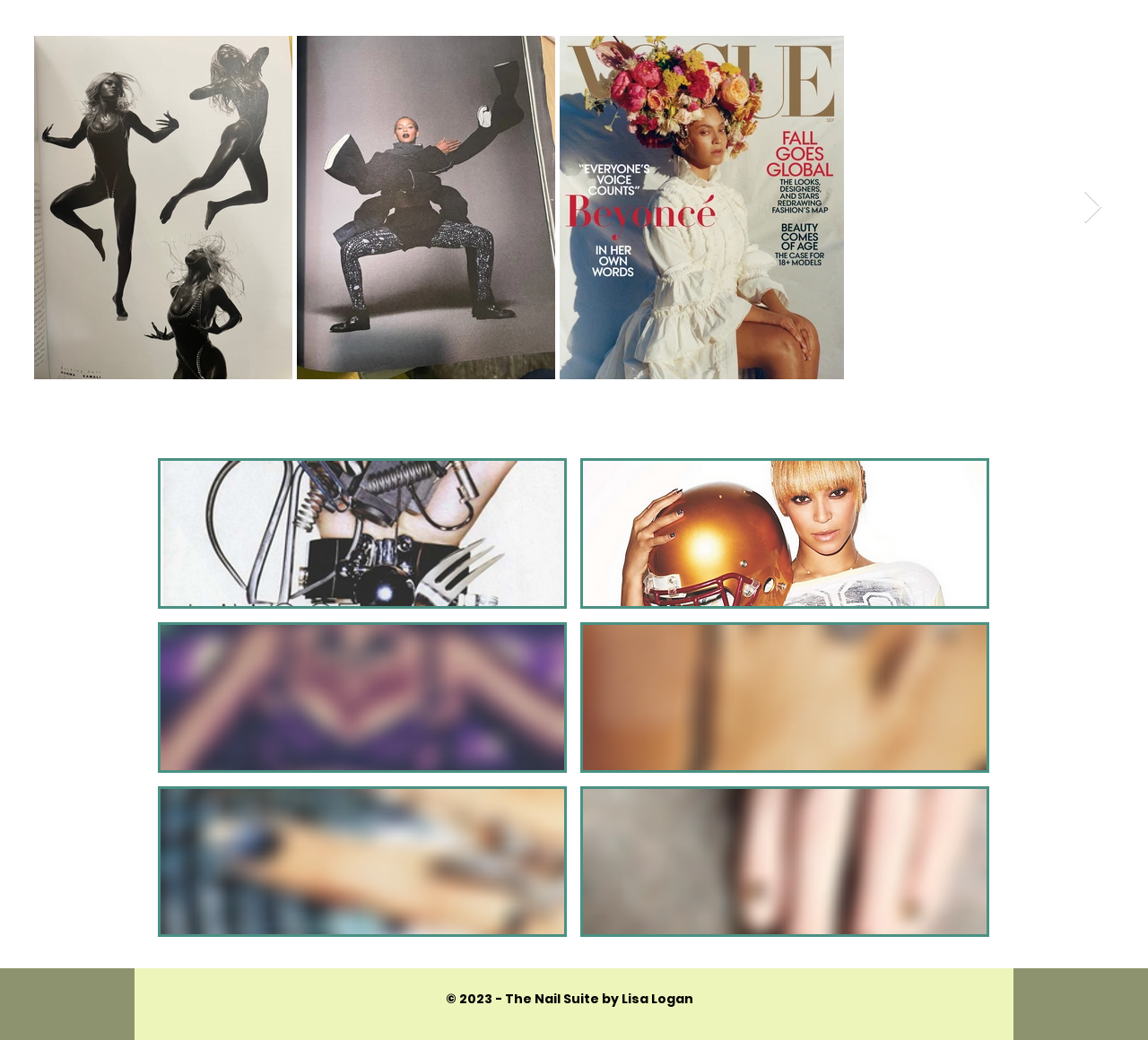How many top-level buttons are there?
Provide a thorough and detailed answer to the question.

I counted the number of top-level button elements, excluding those within the 'Matrix gallery' region. There are 3 buttons with bounding boxes of [0.029, 0.034, 0.254, 0.365], [0.258, 0.034, 0.483, 0.365], and [0.487, 0.034, 0.734, 0.365].